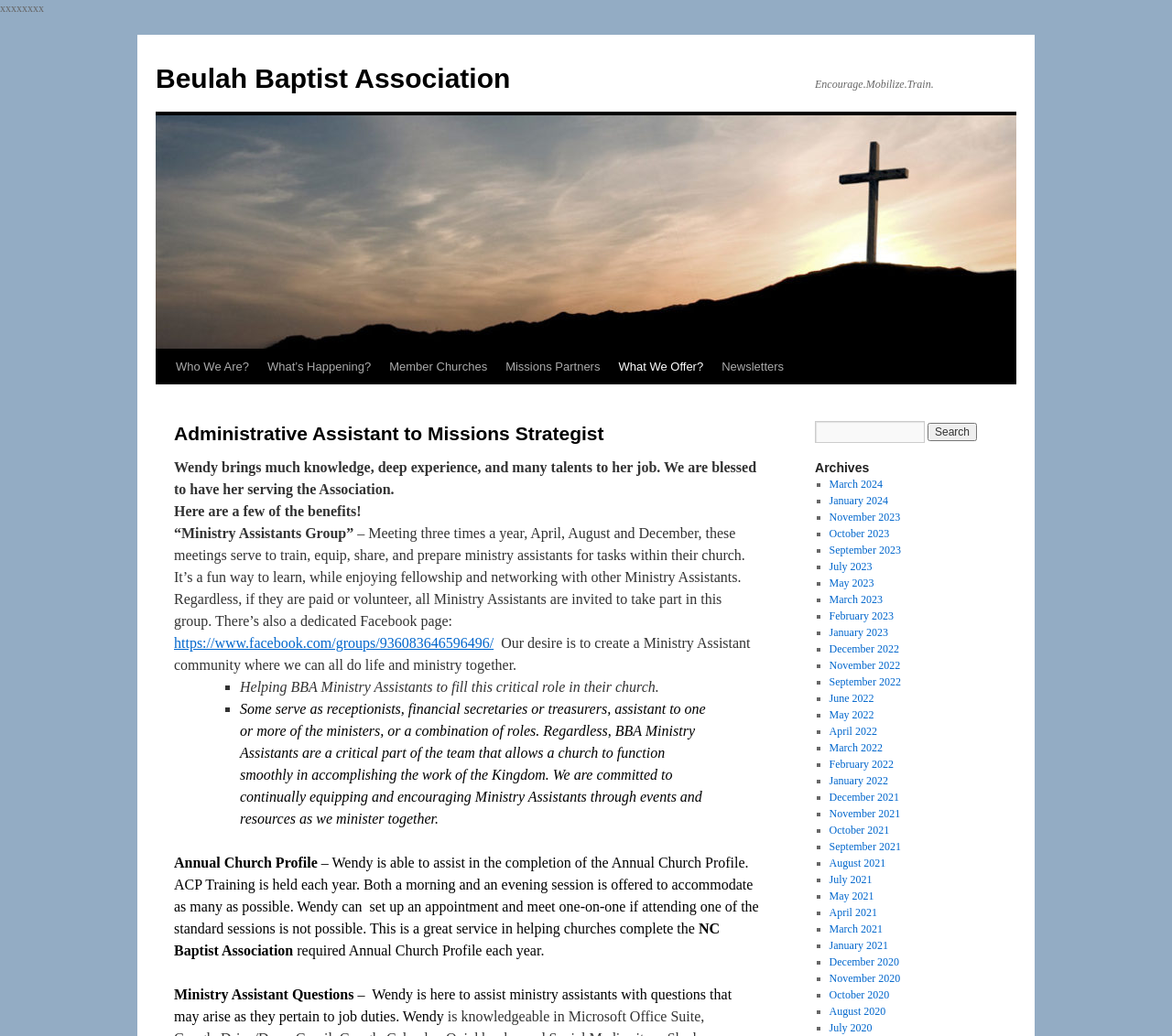Articulate a complete and detailed caption of the webpage elements.

This webpage is about Wendy, an Administrative Assistant to Missions Strategist at Beulah Baptist Association. The page has a heading that introduces Wendy's role and a brief description of her job. Below the heading, there is a section that highlights the benefits of having Wendy as an Administrative Assistant, including her ability to assist in completing the Annual Church Profile and answering Ministry Assistant questions.

On the top-left corner of the page, there is a logo of Beulah Baptist Association, and next to it, there is a link to skip to the content. Below the logo, there are several links to different sections of the website, including "Who We Are?", "What's Happening?", "Member Churches", "Missions Partners", "What We Offer?", and "Newsletters".

On the right side of the page, there is a search bar with a button to search. Below the search bar, there is a section titled "Archives" that lists links to newsletters from different months and years, starting from March 2024 and going back to December 2021.

The main content of the page is divided into sections, each describing a different aspect of Wendy's role as an Administrative Assistant. There is a section about the Ministry Assistants Group, which meets three times a year to train, equip, and prepare ministry assistants for their tasks. Another section describes how Wendy can assist in completing the Annual Church Profile. There is also a section that mentions Wendy's ability to answer Ministry Assistant questions.

Throughout the page, there are several blocks of text that provide more information about Wendy's role and responsibilities. The text is organized into paragraphs and lists, making it easy to read and understand.